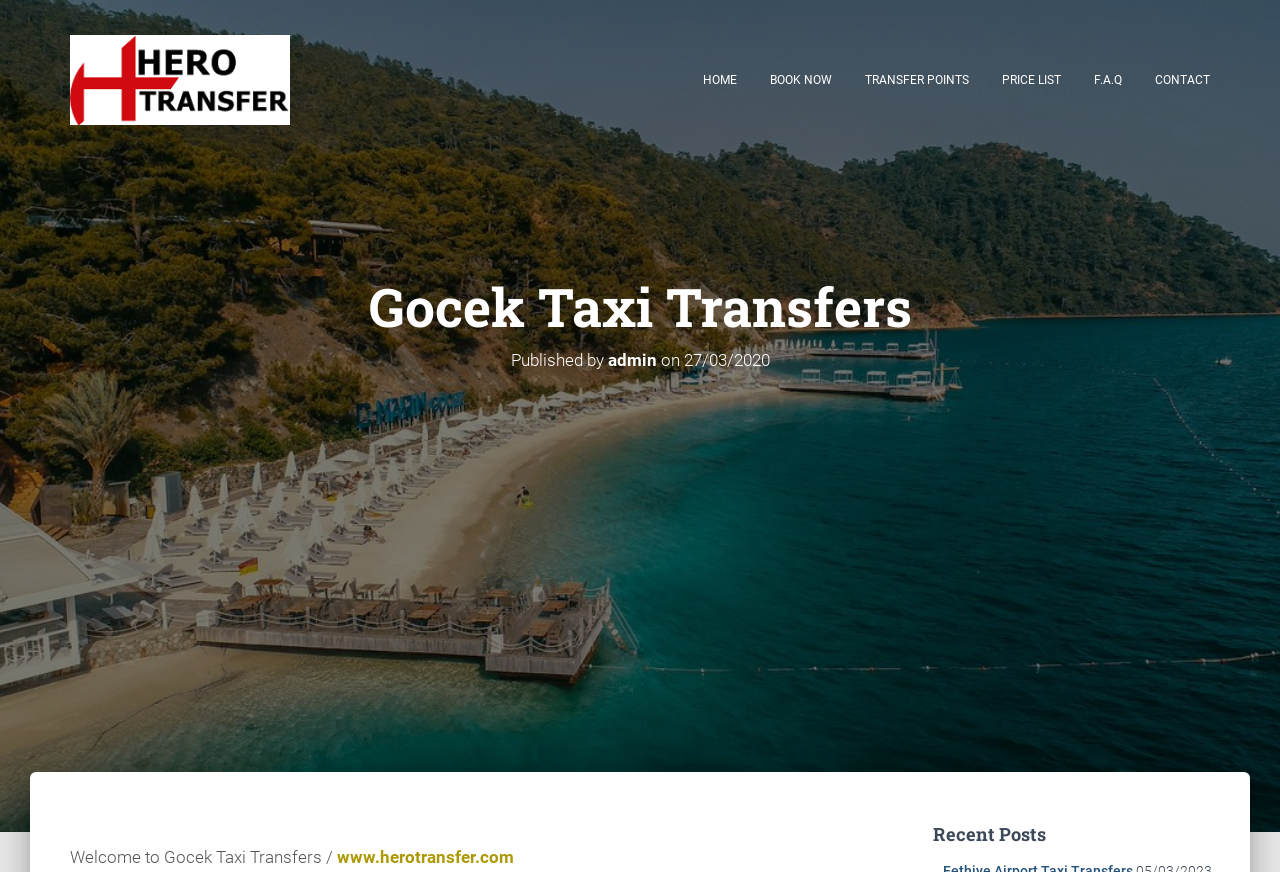Given the following UI element description: "Functions", find the bounding box coordinates in the webpage screenshot.

None